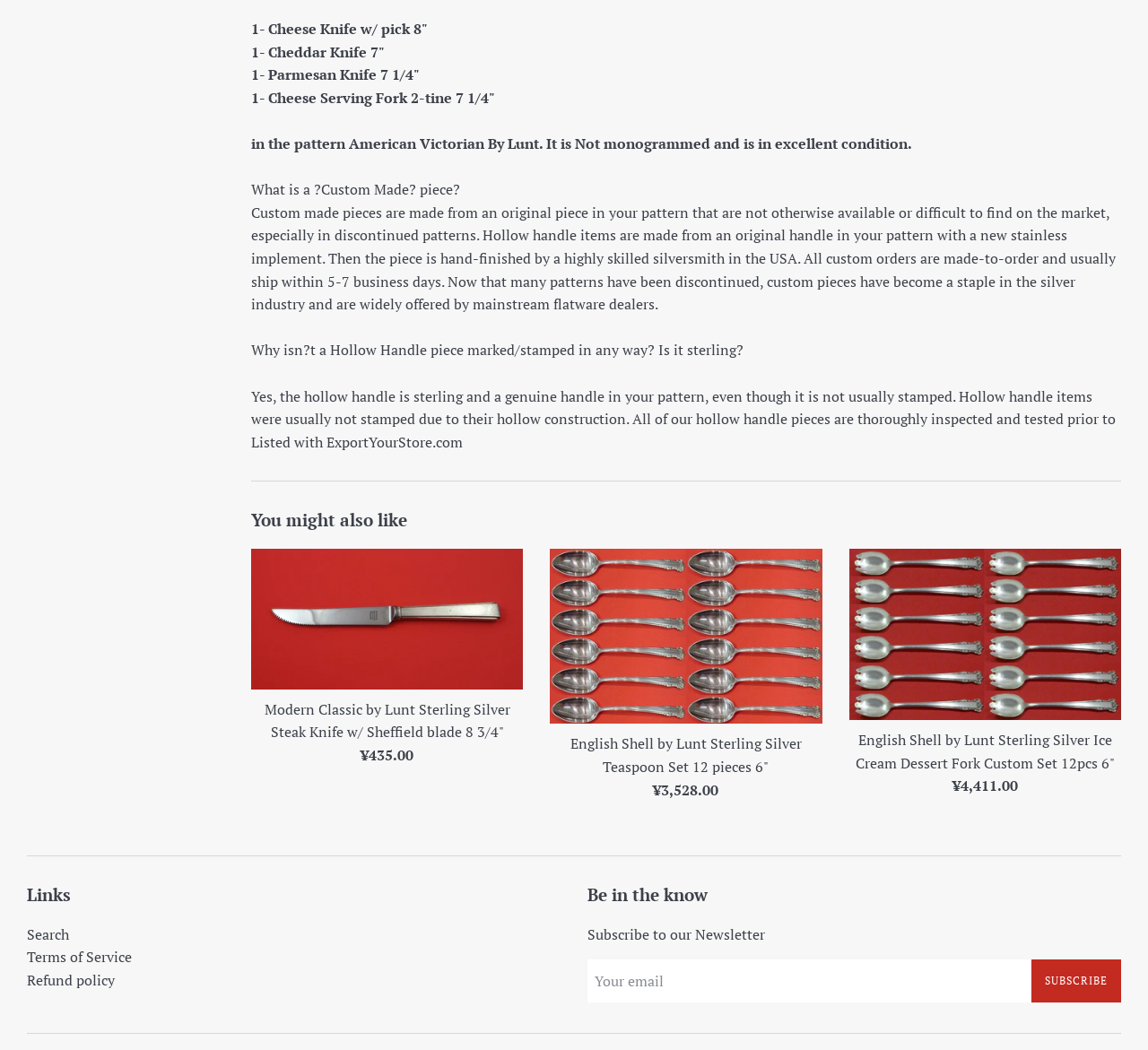Determine the bounding box coordinates for the UI element matching this description: "parent_node: SUBSCRIBE name="contact[email]" placeholder="Your email"".

[0.512, 0.914, 0.898, 0.955]